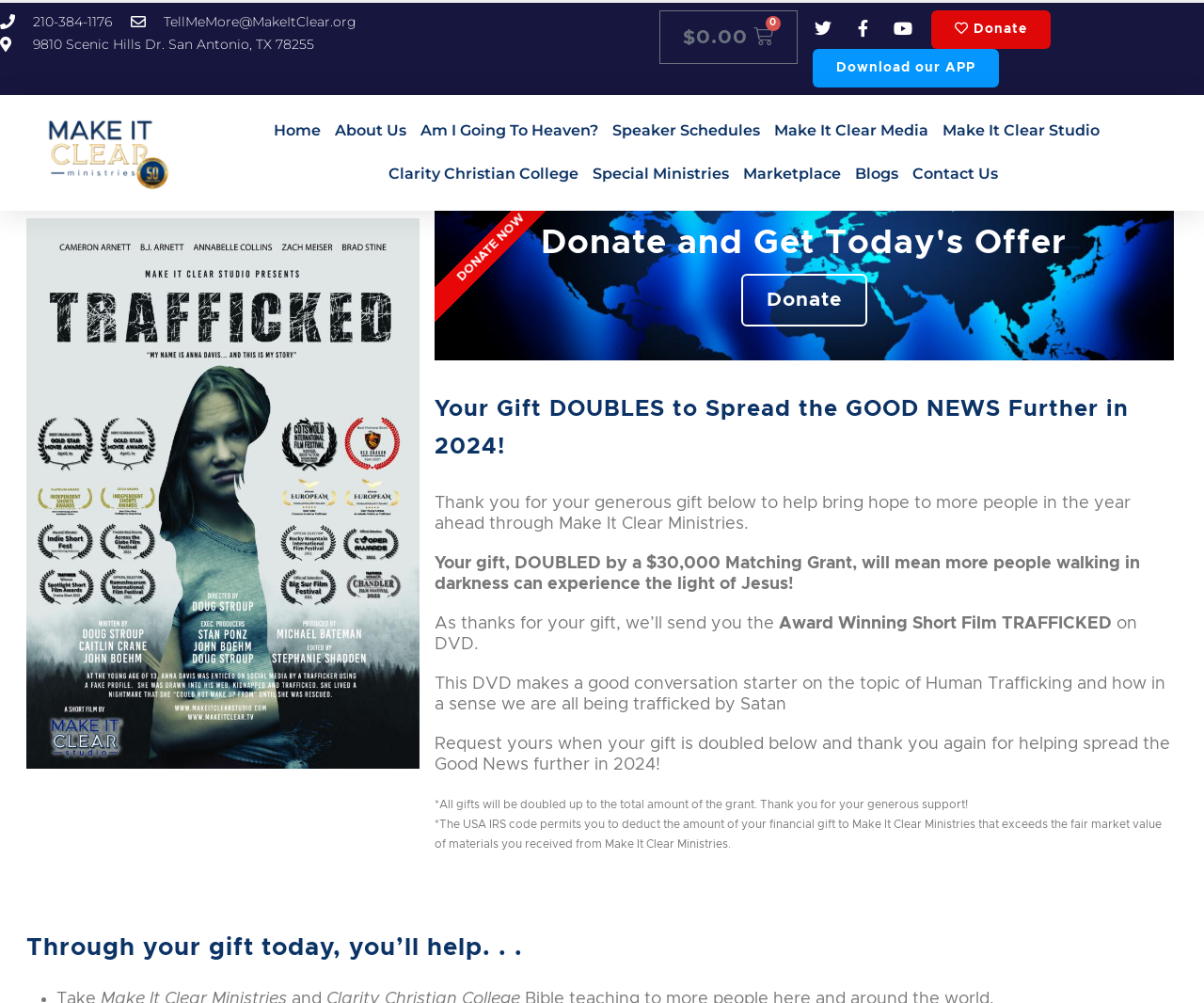Find the bounding box coordinates of the element to click in order to complete this instruction: "Donate now". The bounding box coordinates must be four float numbers between 0 and 1, denoted as [left, top, right, bottom].

[0.774, 0.01, 0.873, 0.049]